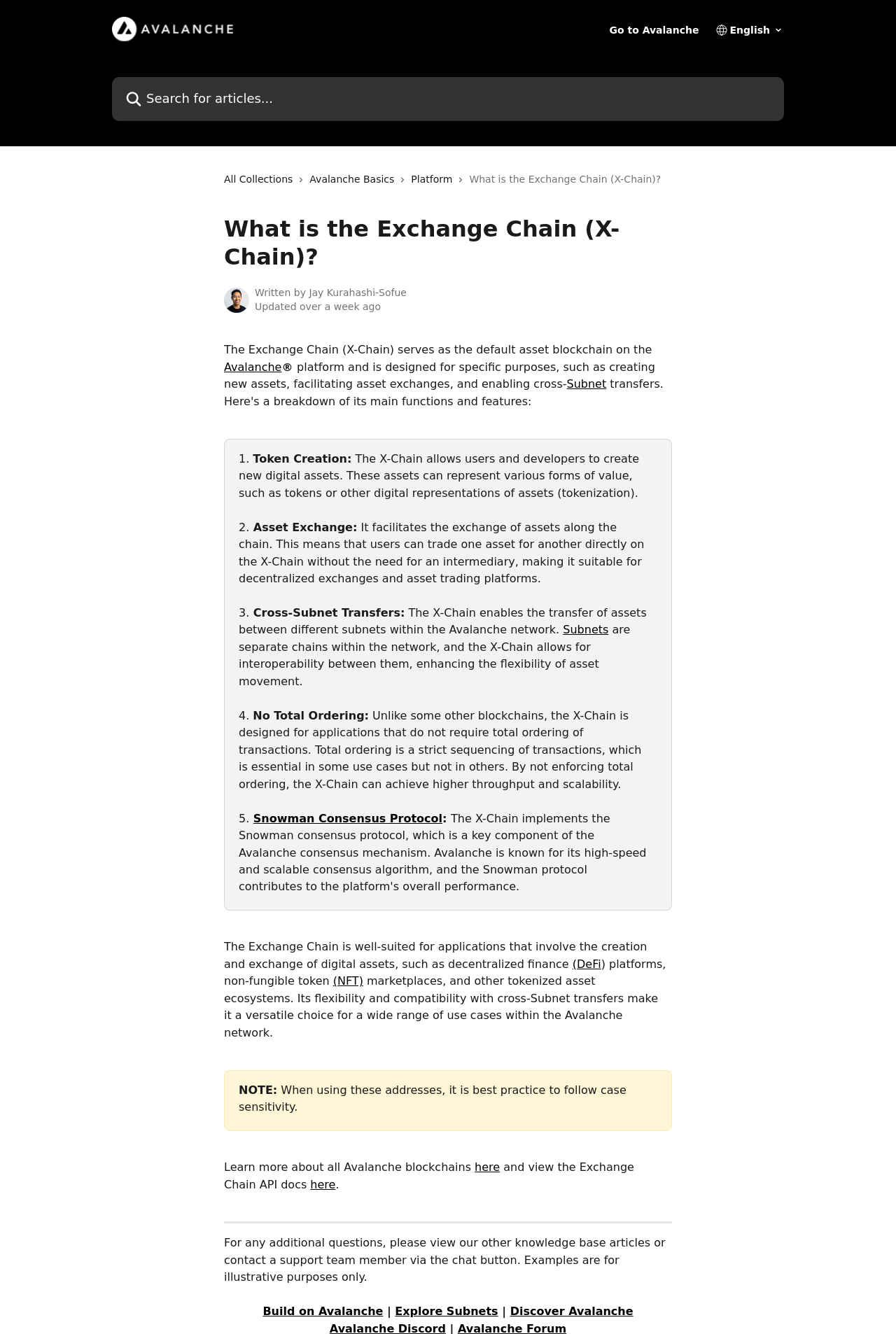Using the information shown in the image, answer the question with as much detail as possible: What type of platforms is the X-Chain well-suited for?

The question is asking about the type of platforms that the X-Chain is well-suited for. According to the webpage, the X-Chain is well-suited for applications that involve the creation and exchange of digital assets, such as decentralized finance (DeFi) platforms, non-fungible token (NFT) marketplaces, and other tokenized asset ecosystems.